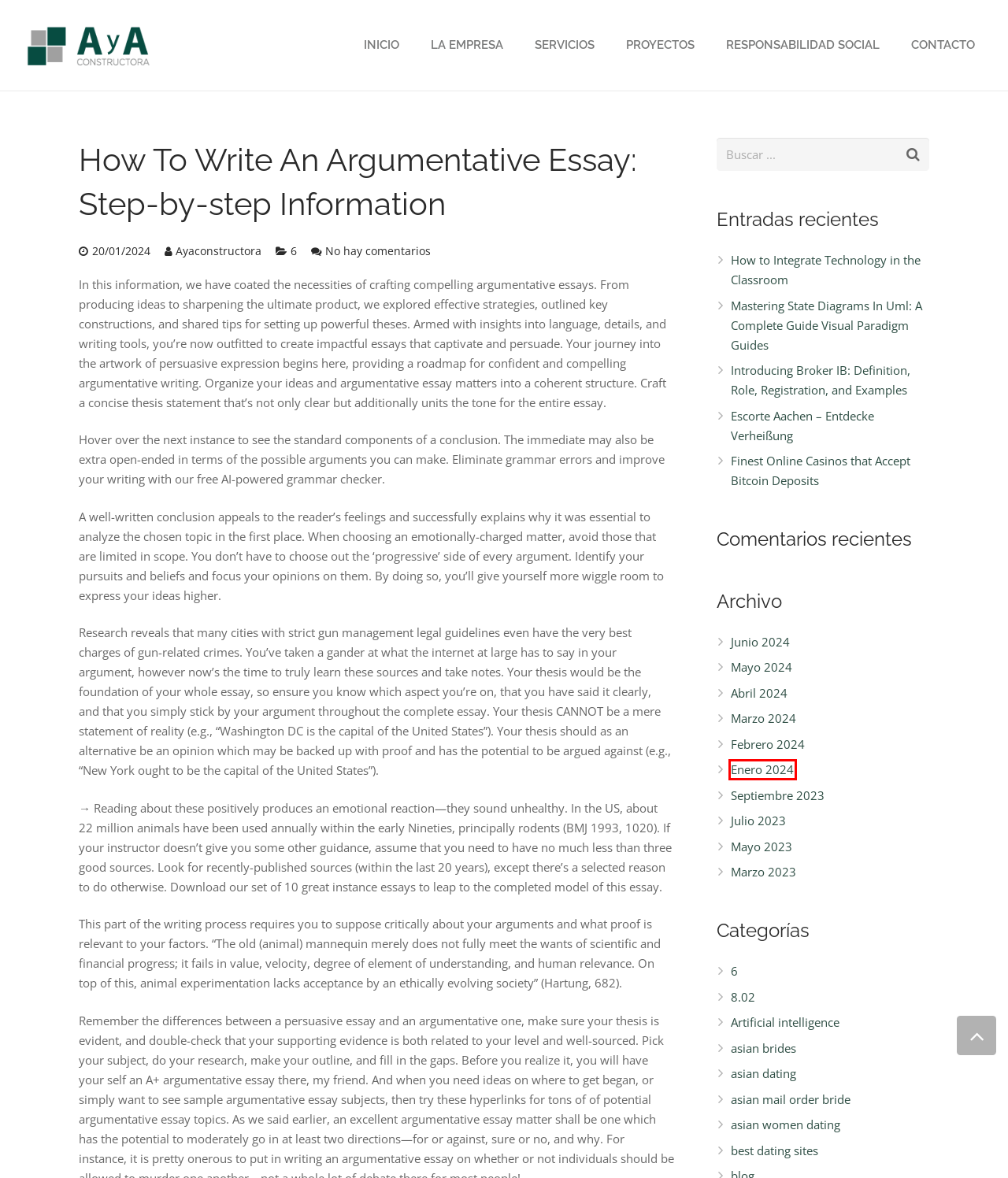You have a screenshot of a webpage, and a red bounding box highlights an element. Select the webpage description that best fits the new page after clicking the element within the bounding box. Options are:
A. 2024  Enero
B. Proyectos
C. Ayaconstructora
D. Servicios
E. 2024  Abril
F. Blog Tool, Publishing Platform, and CMS | WordPress.org Perú
G. A y A Constructora
H. Escorte Aachen – Entdecke Verheißung

A